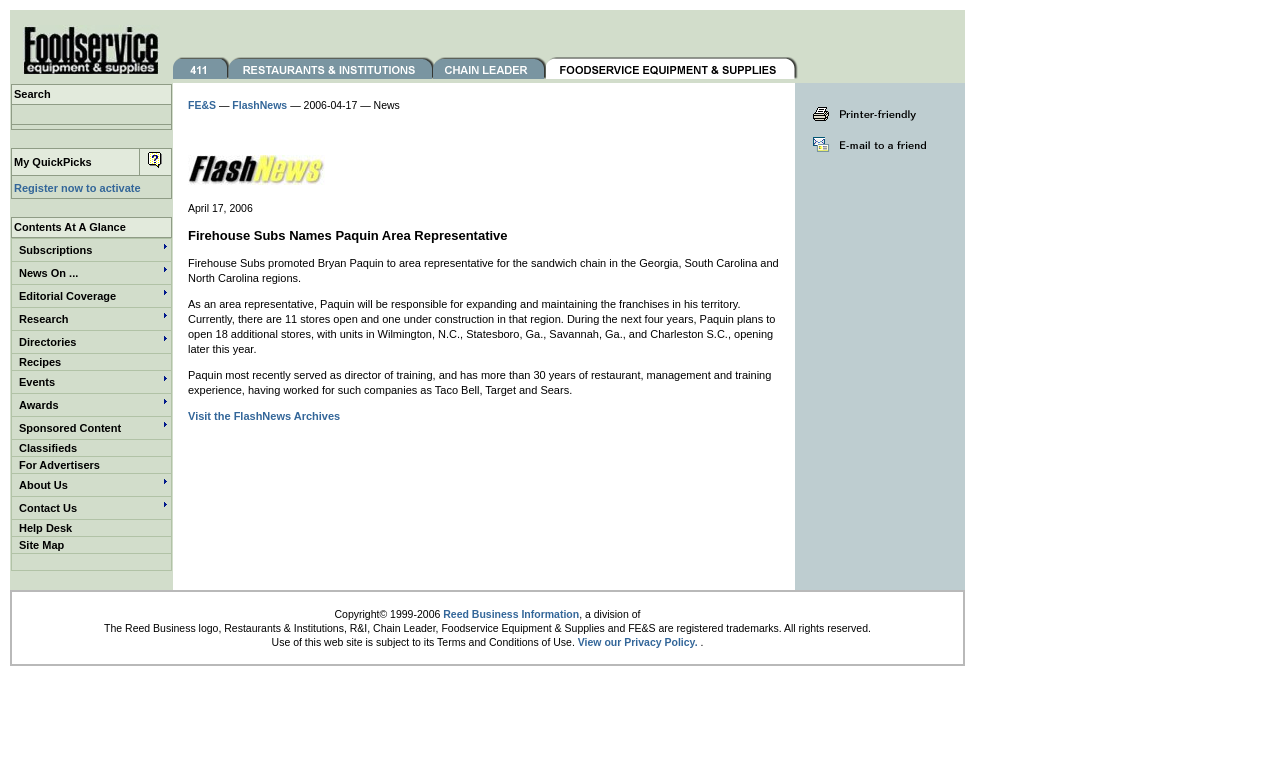Refer to the image and answer the question with as much detail as possible: What is the purpose of the images in the gridcells?

I inferred this answer by looking at the table structure and the images in the gridcells, which suggests that they are providing icons or visual representations for the corresponding links or text.